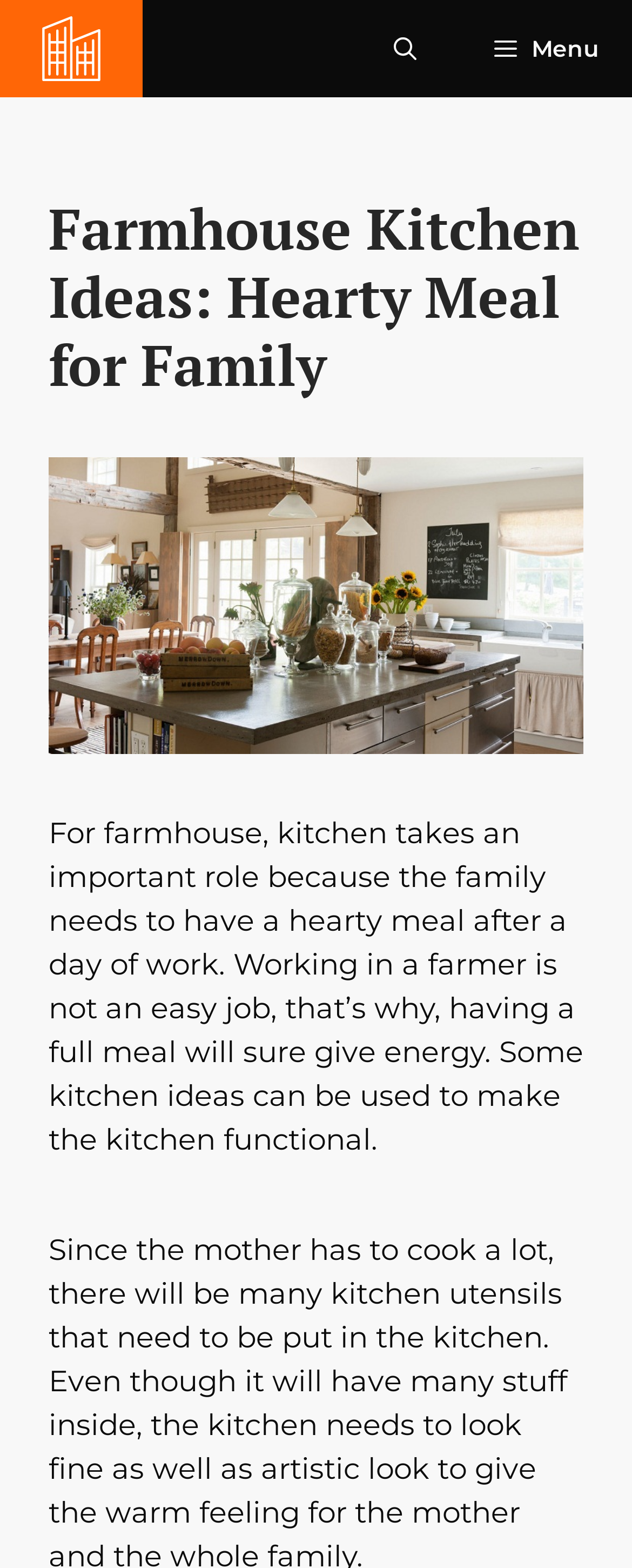Given the description "aria-label="Open Search Bar"", determine the bounding box of the corresponding UI element.

[0.562, 0.0, 0.721, 0.062]